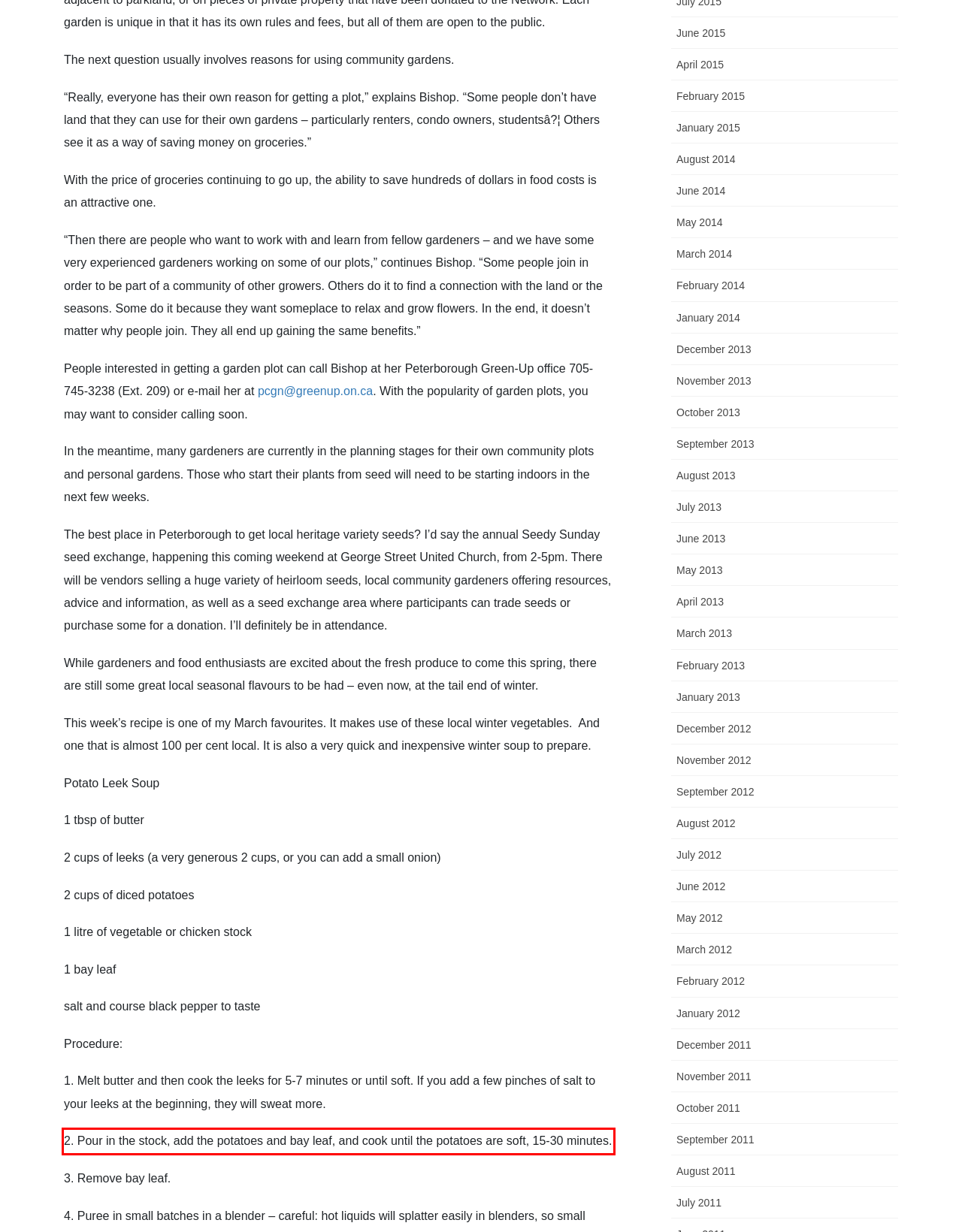Identify the text within the red bounding box on the webpage screenshot and generate the extracted text content.

2. Pour in the stock, add the potatoes and bay leaf, and cook until the potatoes are soft, 15-30 minutes.